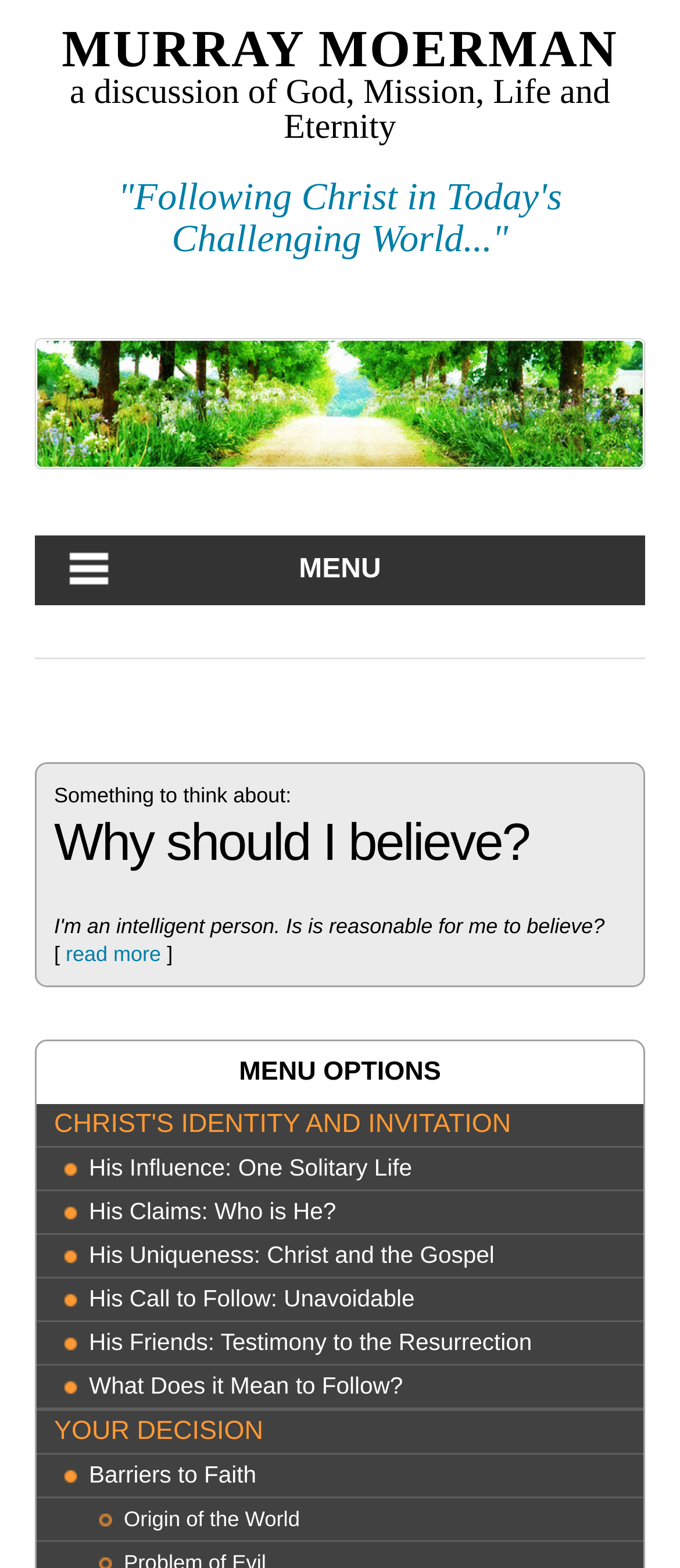Determine the bounding box coordinates of the region I should click to achieve the following instruction: "check 'YOUR DECISION'". Ensure the bounding box coordinates are four float numbers between 0 and 1, i.e., [left, top, right, bottom].

[0.079, 0.9, 0.946, 0.926]